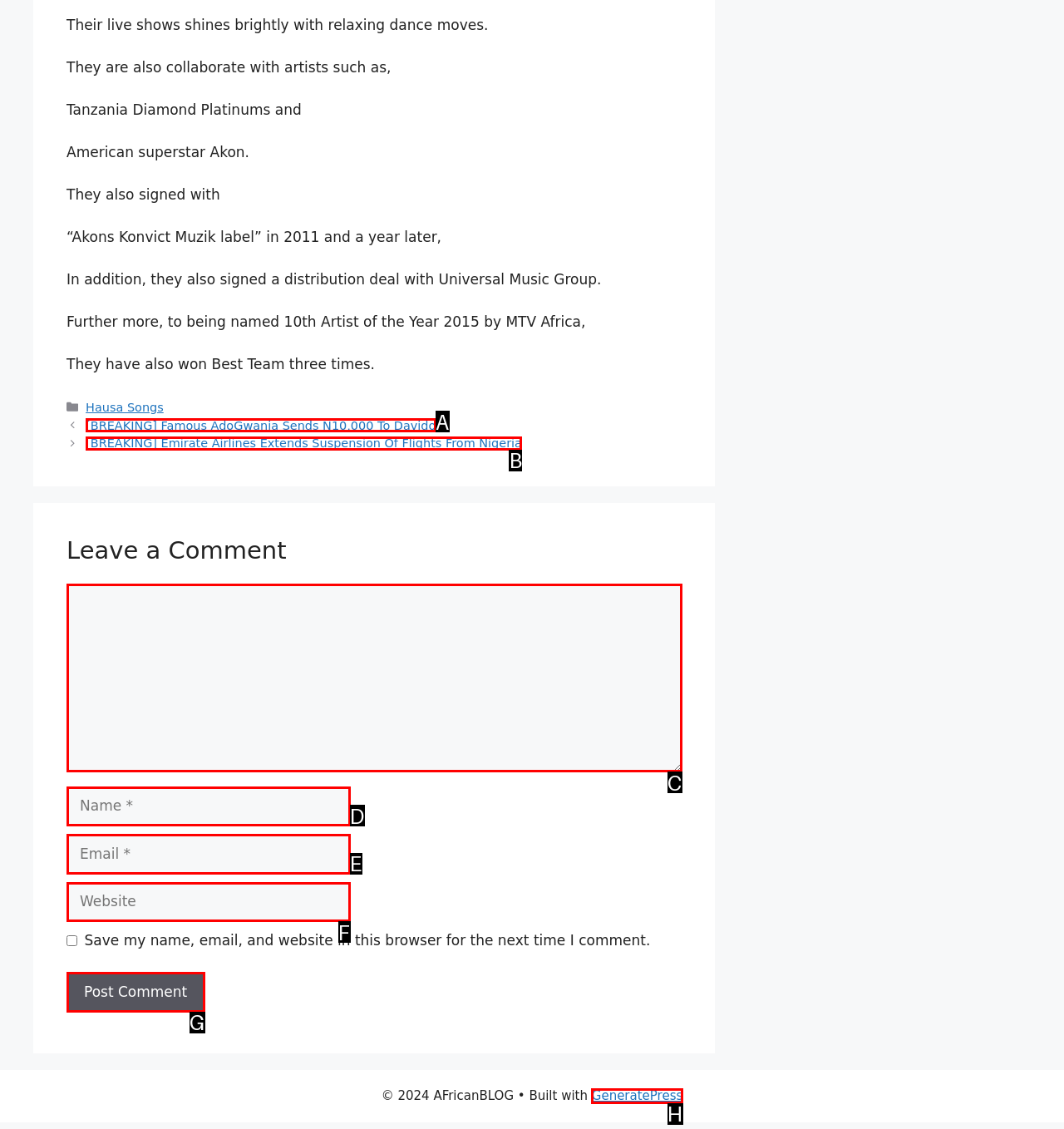Choose the HTML element that best fits the given description: name="submit" value="Post Comment". Answer by stating the letter of the option.

G